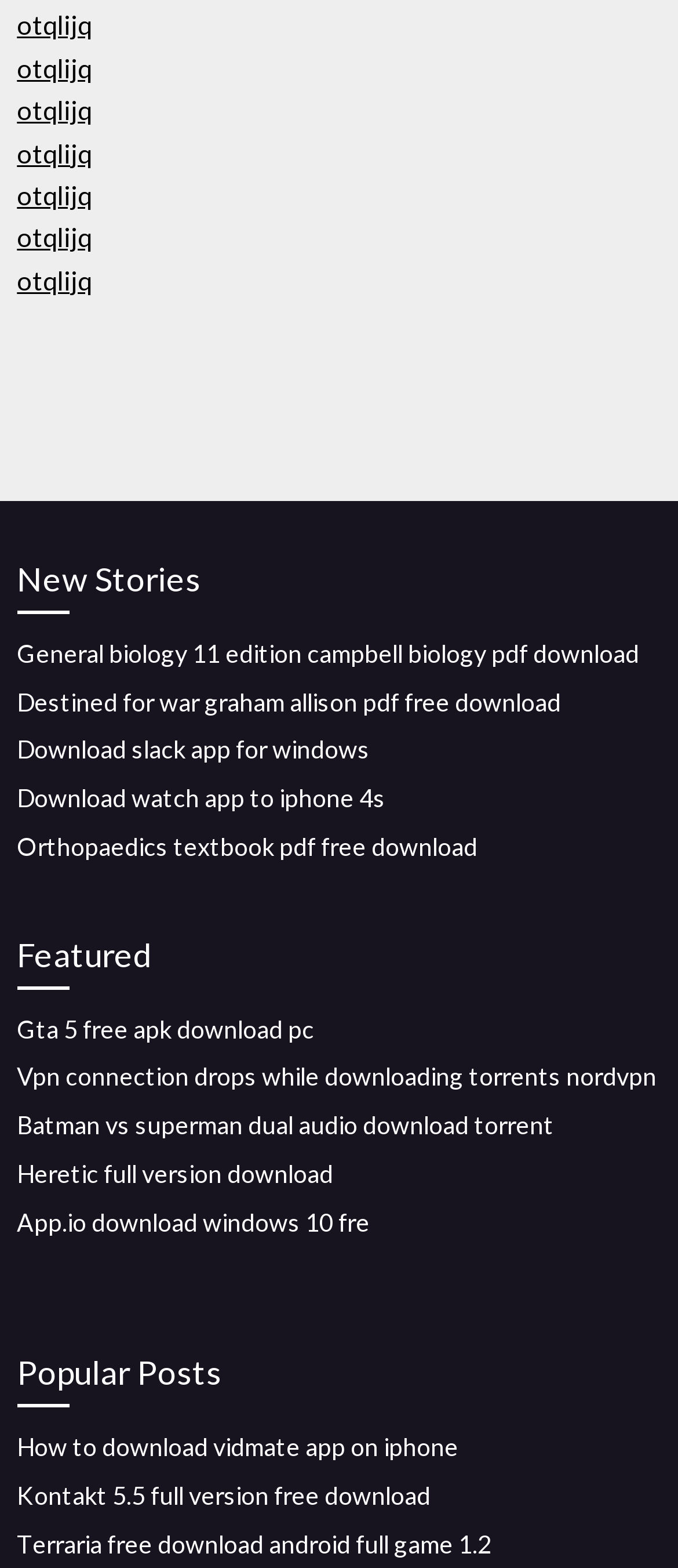What is the position of the 'Popular Posts' heading?
Answer with a single word or phrase, using the screenshot for reference.

Bottom